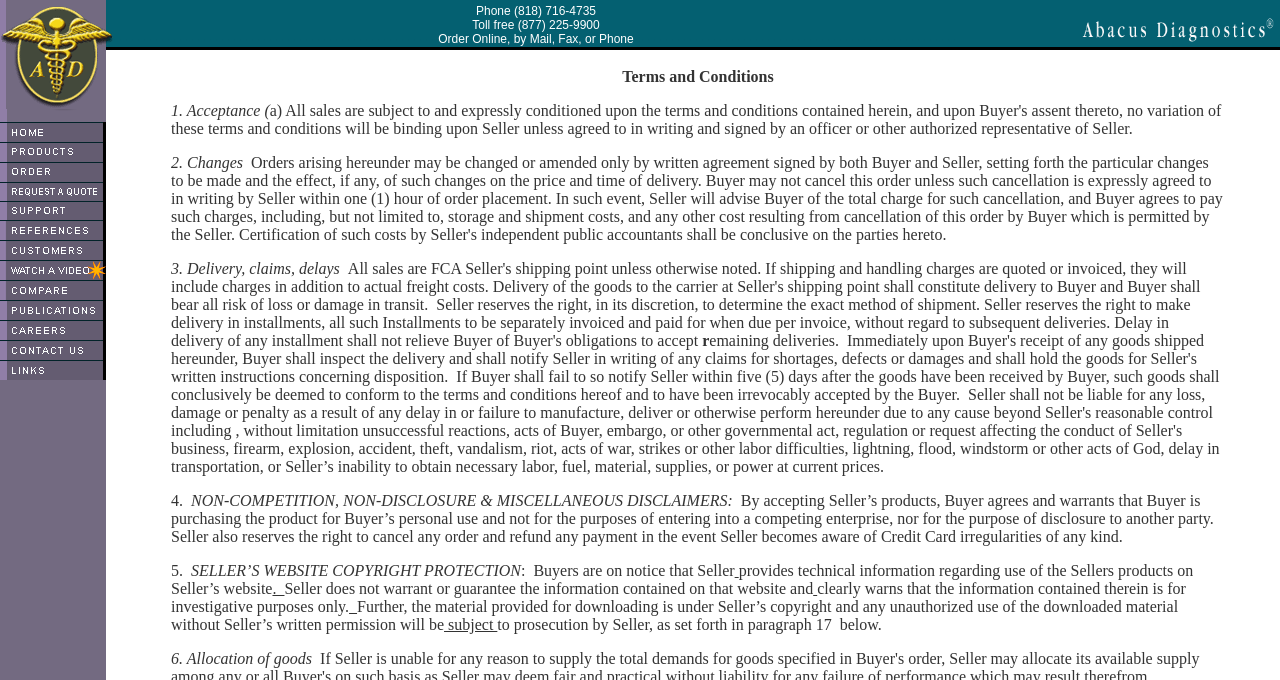From the screenshot, find the bounding box of the UI element matching this description: "alt="Products" name="Image81"". Supply the bounding box coordinates in the form [left, top, right, bottom], each a float between 0 and 1.

[0.0, 0.218, 0.083, 0.243]